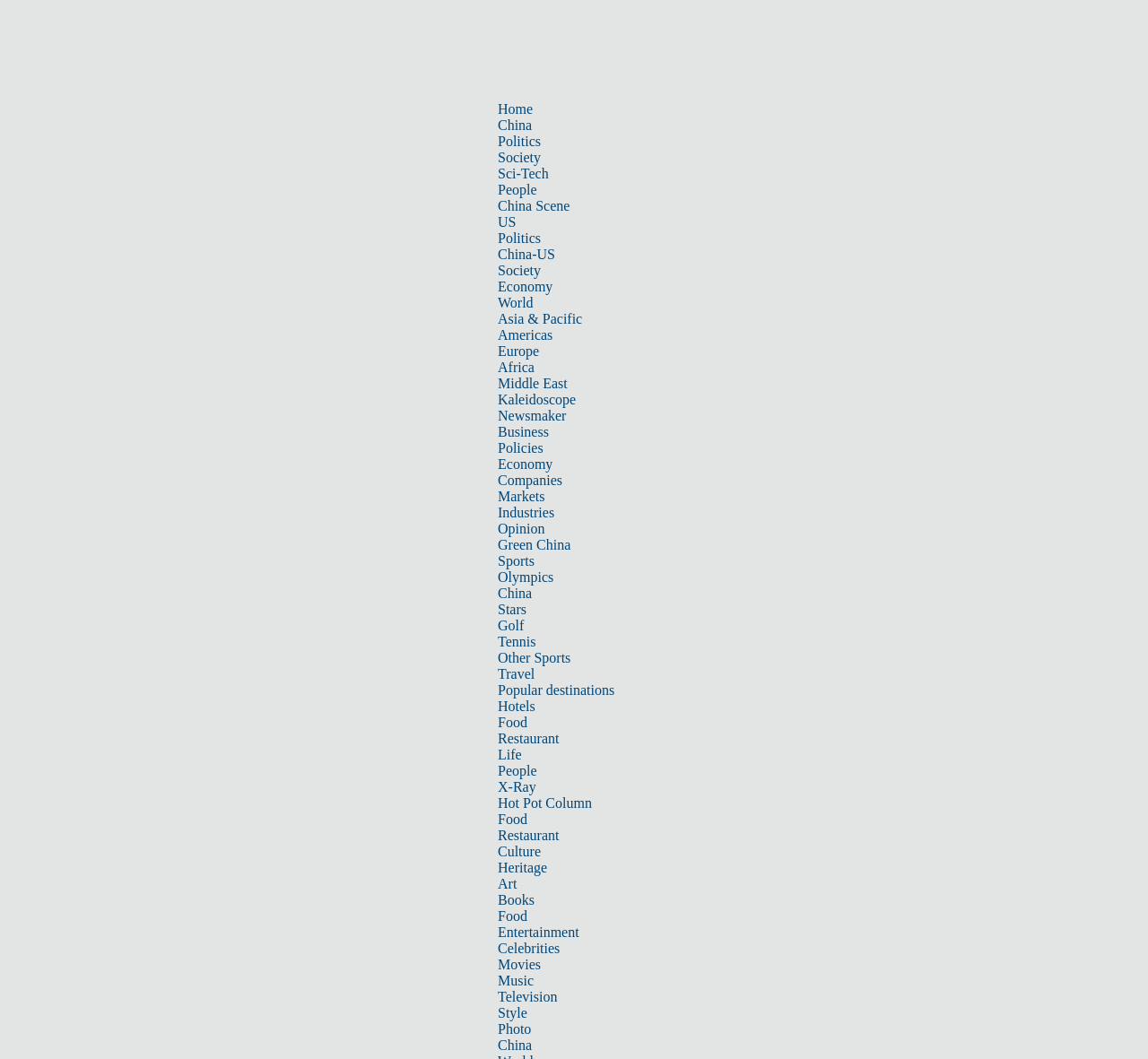Use a single word or phrase to answer this question: 
What is the category of the article 'China top attendee at investment summit'?

Business